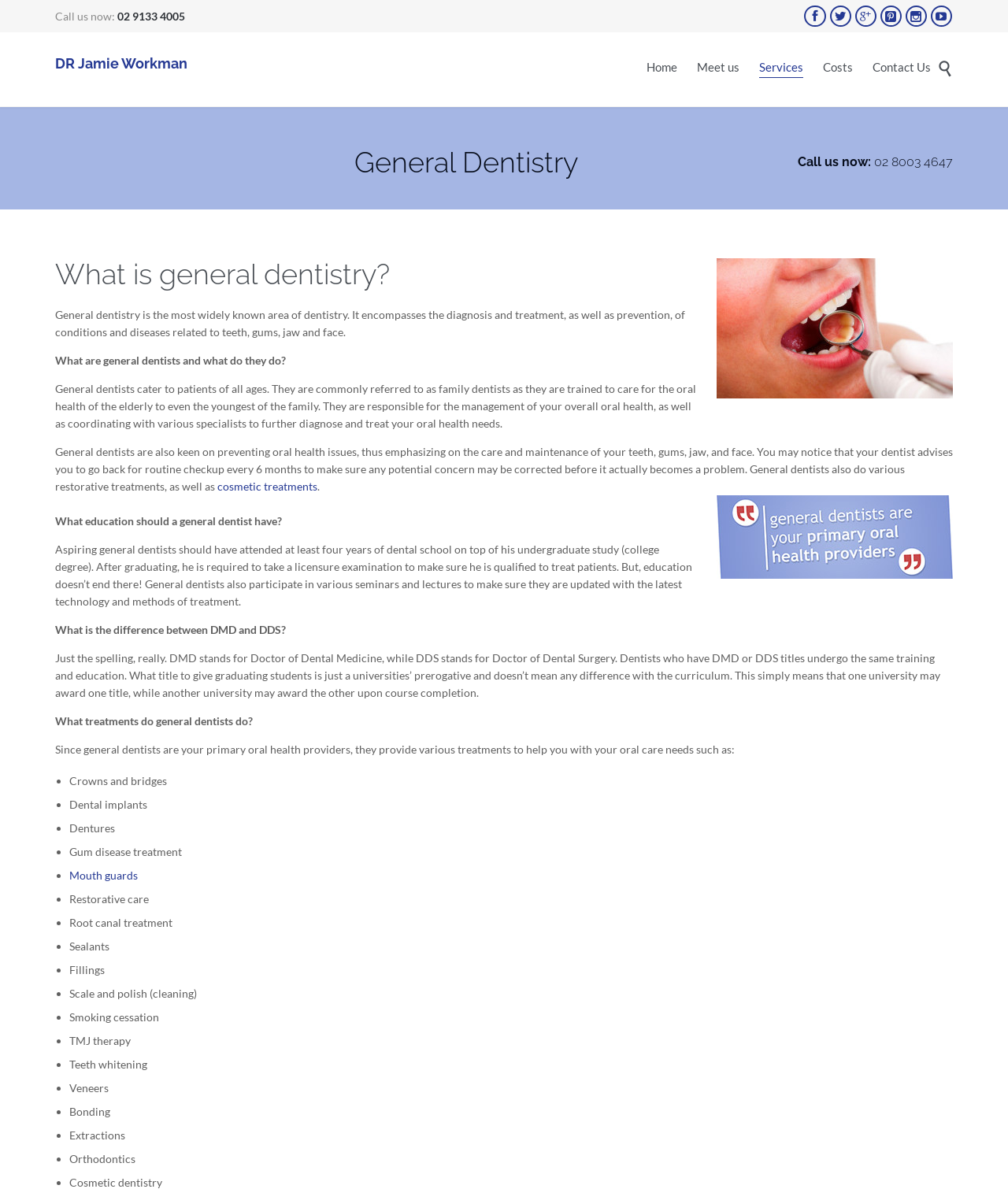Given the description "", determine the bounding box of the corresponding UI element.

[0.798, 0.005, 0.819, 0.023]